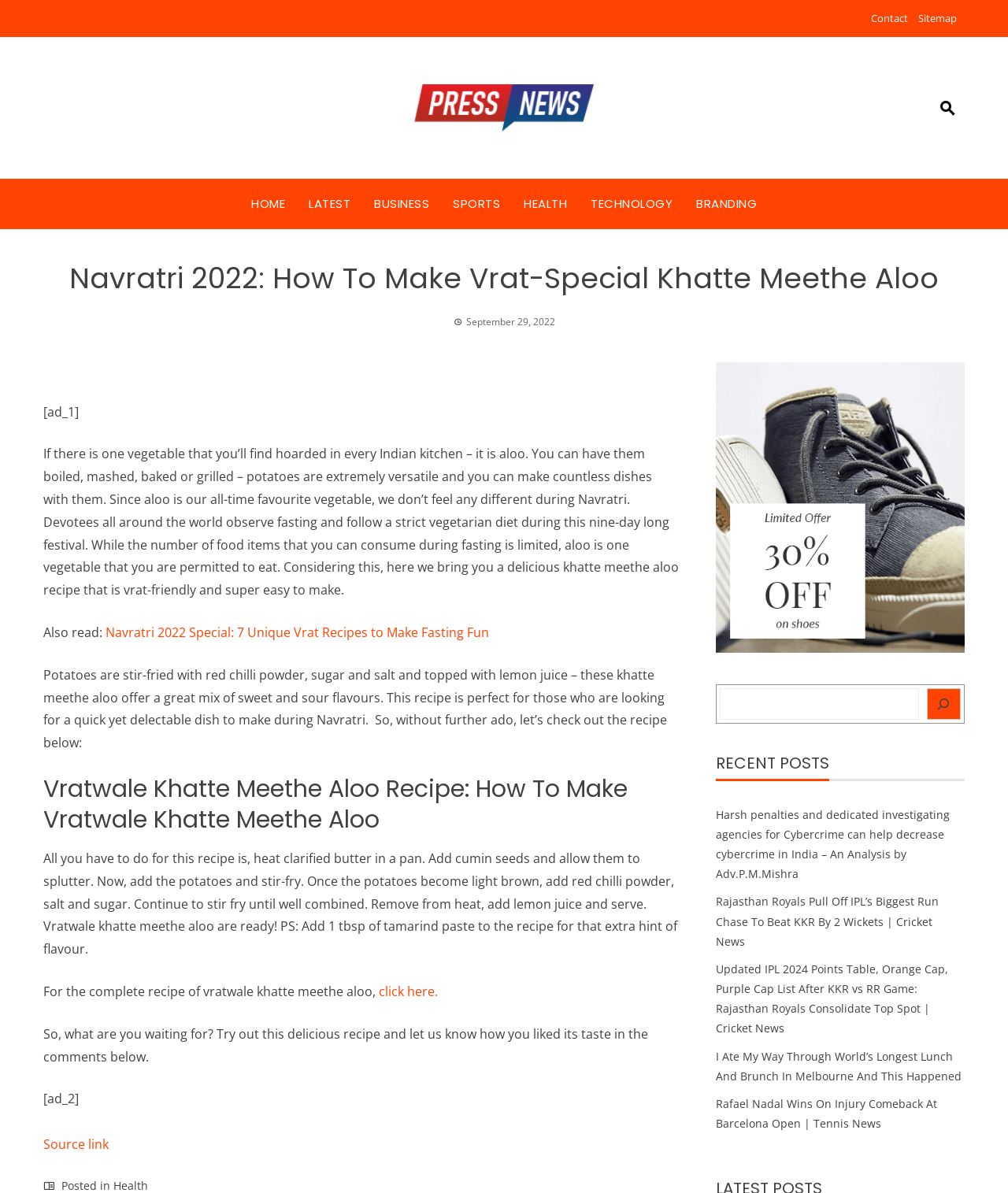Find the bounding box coordinates of the element's region that should be clicked in order to follow the given instruction: "Get the 'Vratwale Khatte Meethe Aloo Recipe'". The coordinates should consist of four float numbers between 0 and 1, i.e., [left, top, right, bottom].

[0.376, 0.824, 0.438, 0.838]